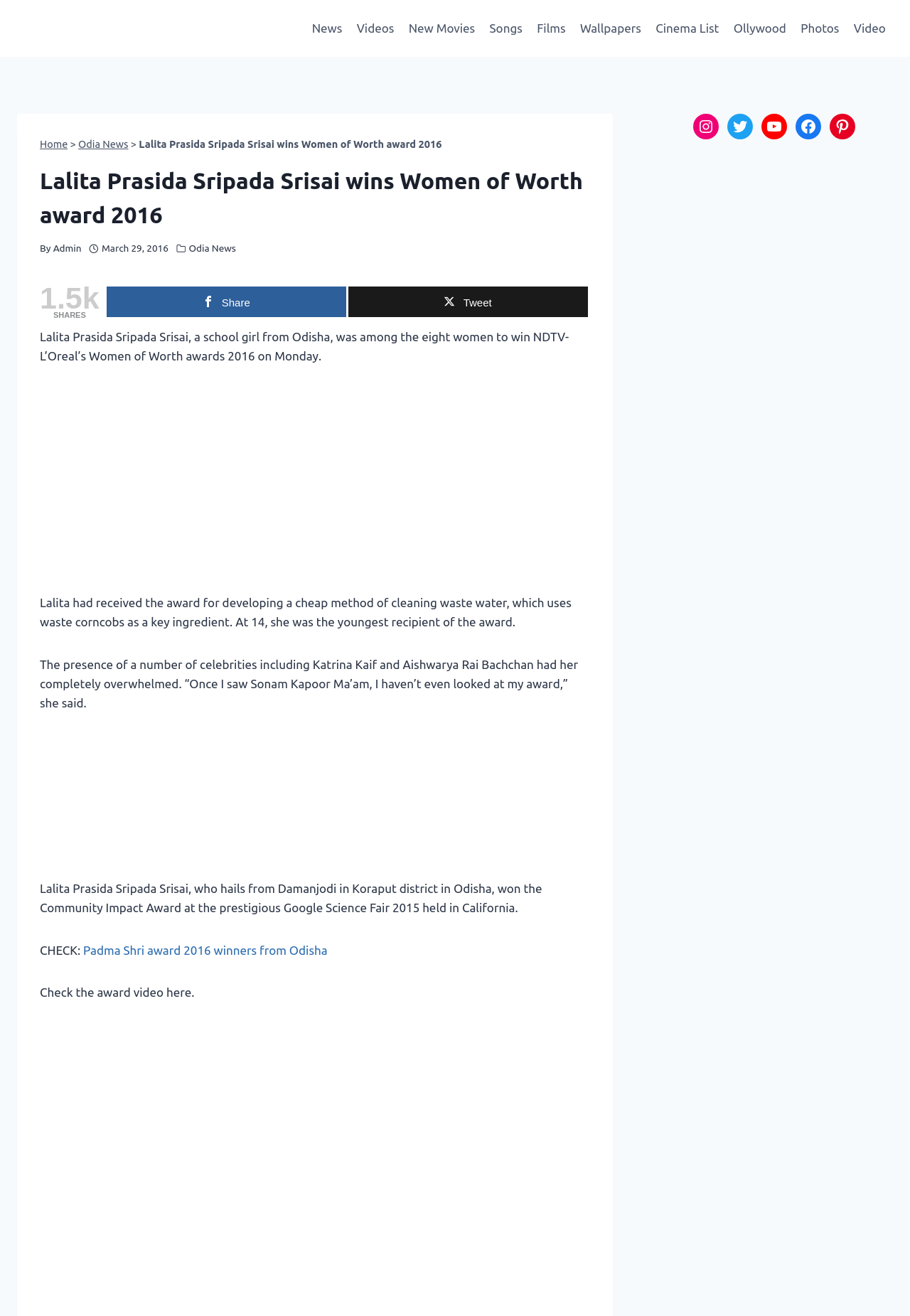From the image, can you give a detailed response to the question below:
How old was Lalita Prasida Sripada Srisai when she received the award?

The answer can be found in the second paragraph of the article, which states that at 14, she was the youngest recipient of the award.